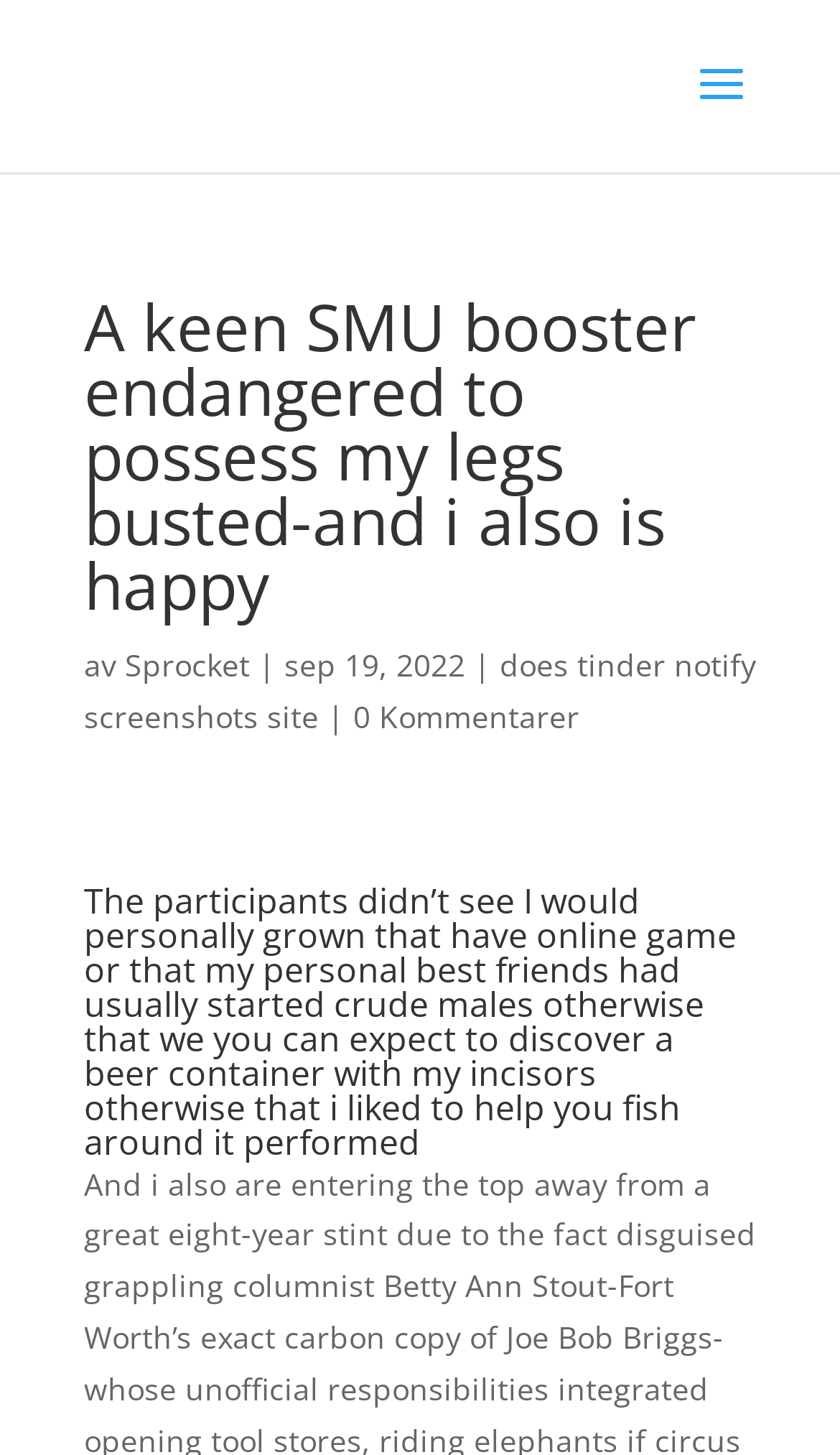Use a single word or phrase to answer this question: 
What is the topic of the second heading?

The participants didn’t see...